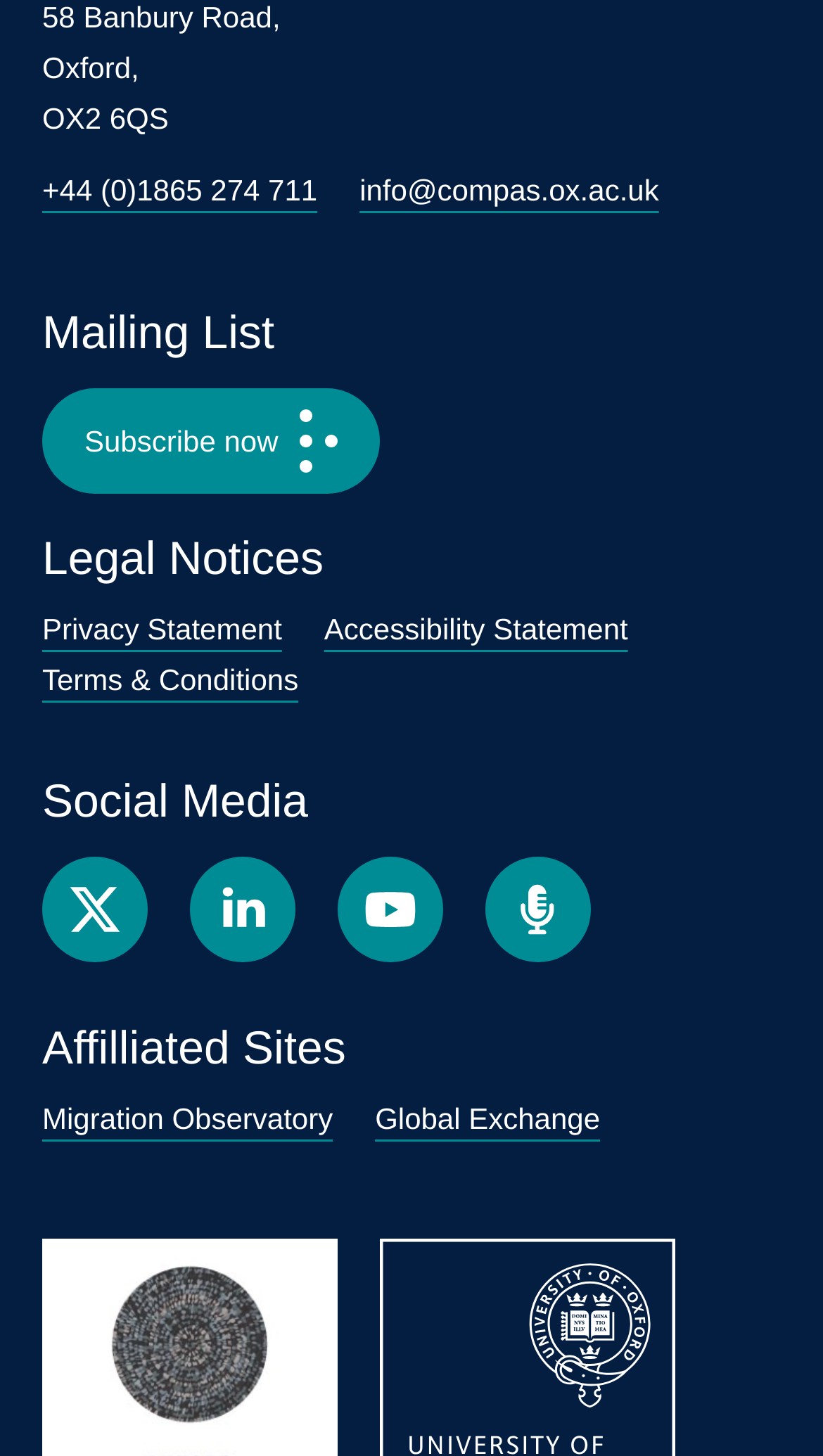What is the name of the affiliated site that starts with 'M'?
Answer the question in a detailed and comprehensive manner.

The affiliated sites are listed under the heading 'Affiliated Sites'. One of the links is 'Migration Observatory', which starts with the letter 'M'. This suggests that it is an affiliated site of the organization.